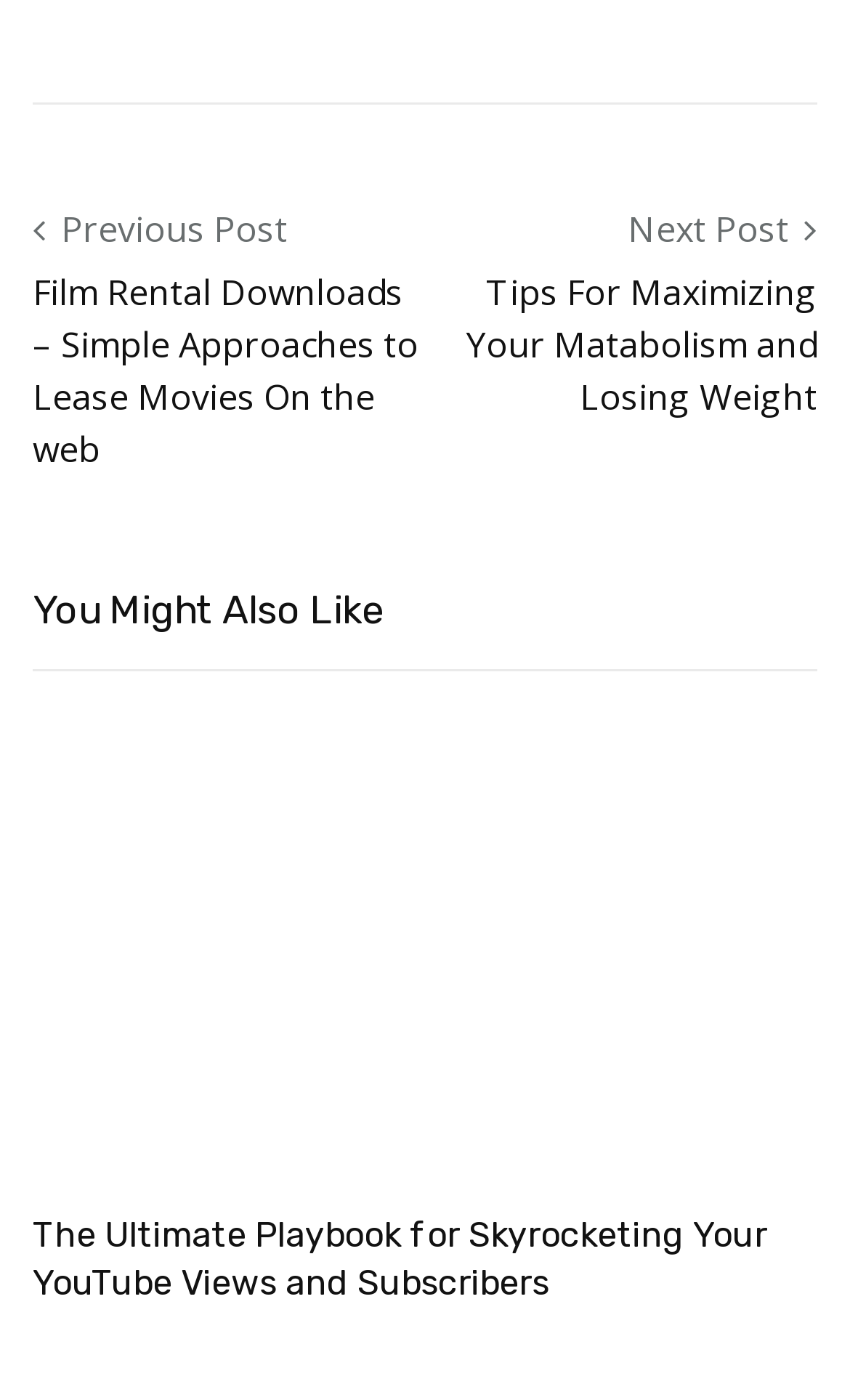What is the previous post about?
Based on the screenshot, provide a one-word or short-phrase response.

Film Rental Downloads